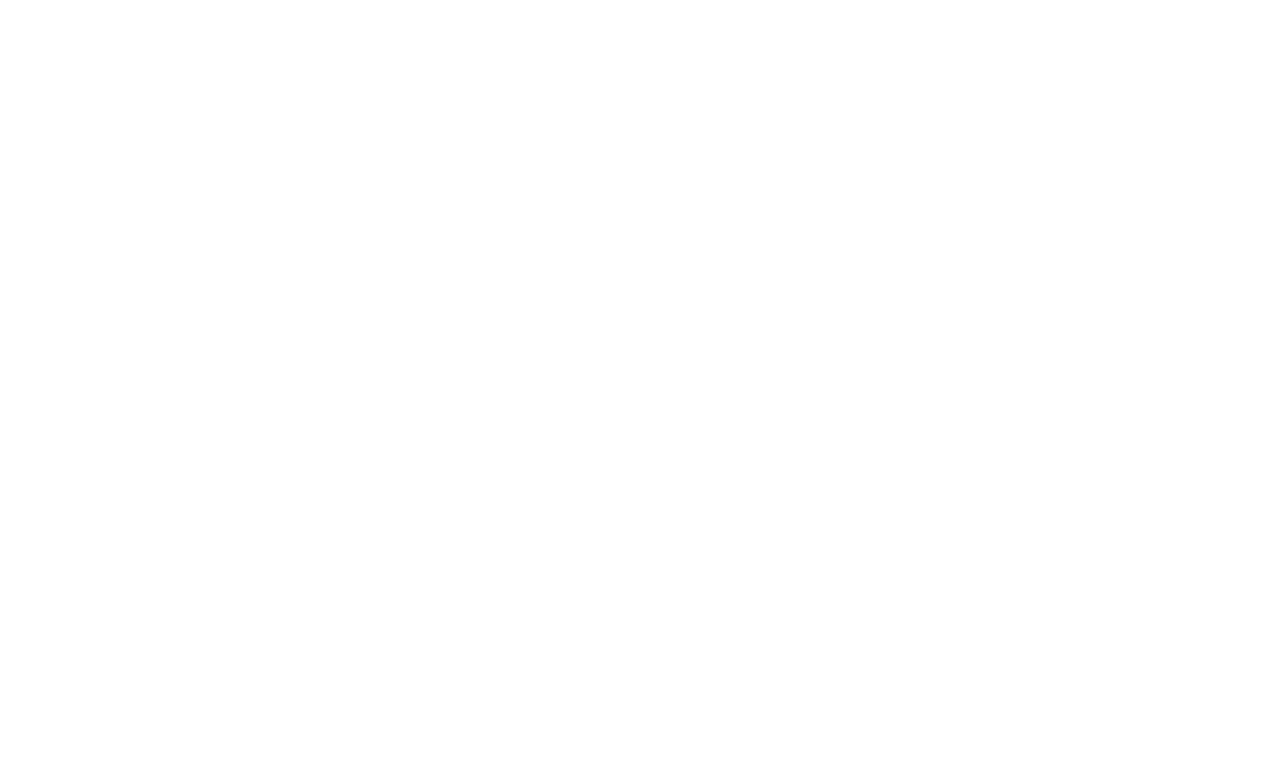Please find the bounding box coordinates of the element's region to be clicked to carry out this instruction: "Open the Plesk page on Facebook".

[0.59, 0.589, 0.612, 0.625]